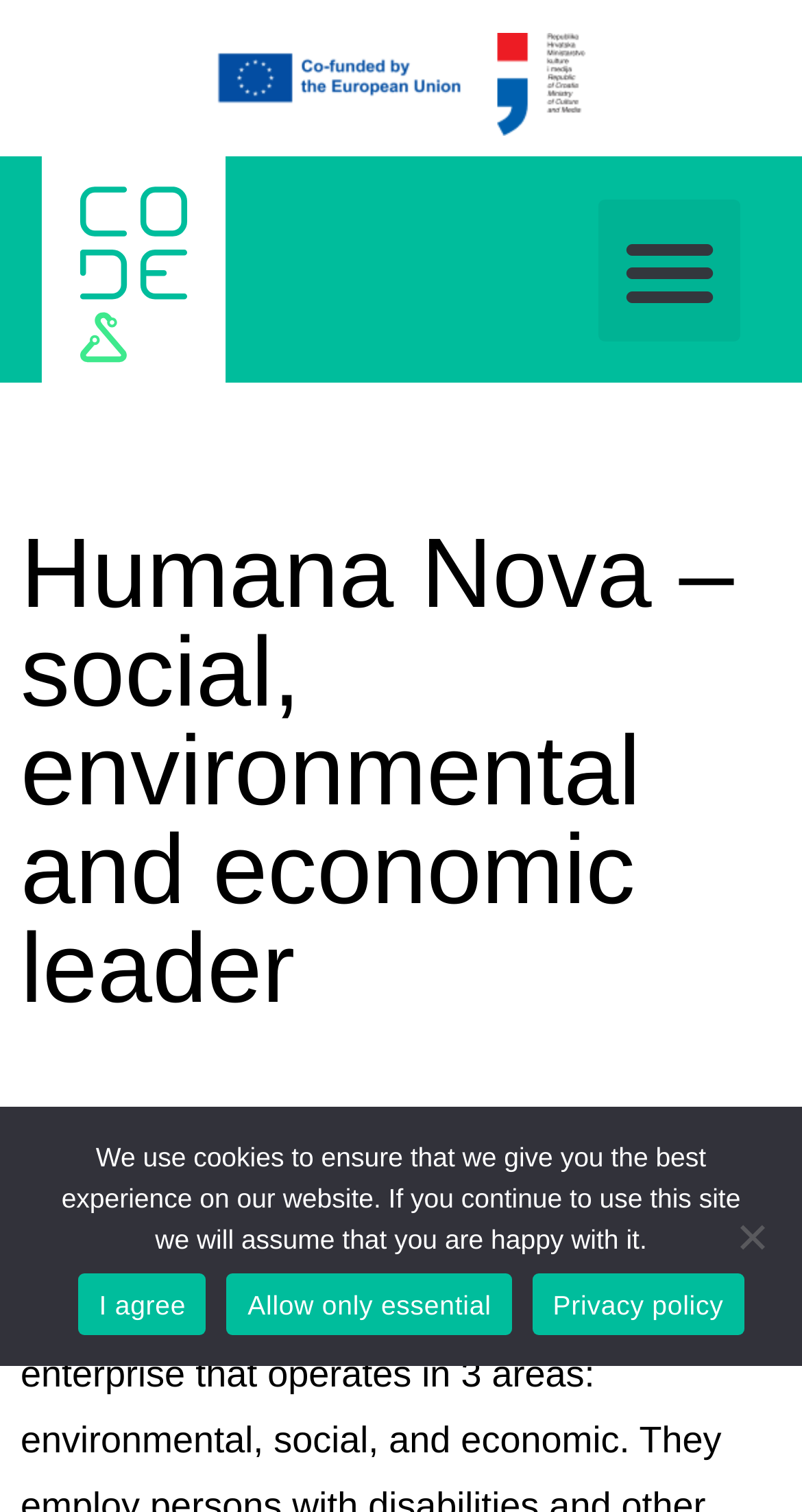Identify the bounding box of the HTML element described as: "Privacy policy".

[0.664, 0.842, 0.928, 0.883]